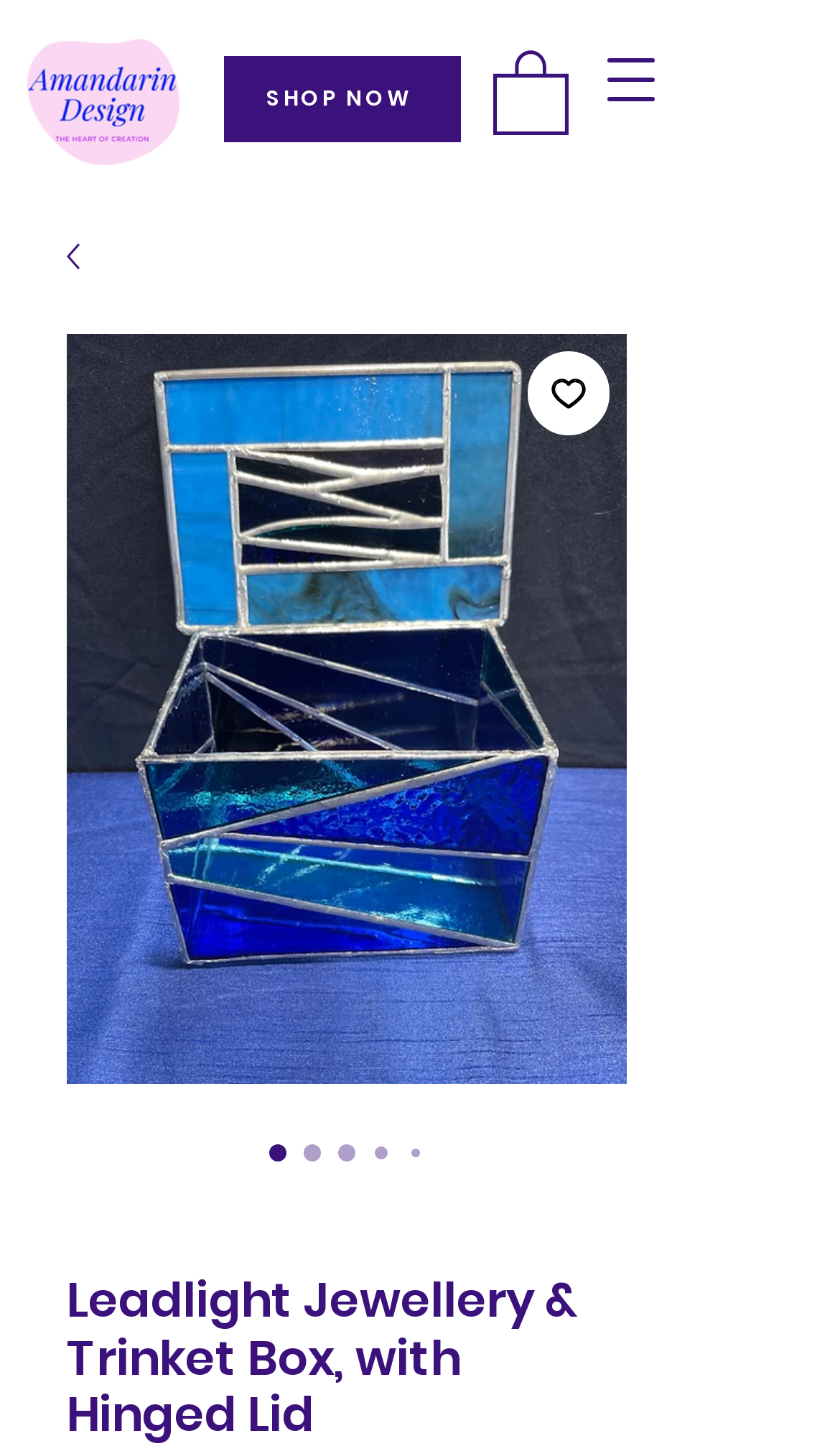What is the product shown on this page?
Based on the image, answer the question with as much detail as possible.

Based on the image and the heading on the page, it appears that the product being showcased is a Leadlight Jewellery & Trinket Box with a Hinged Lid.